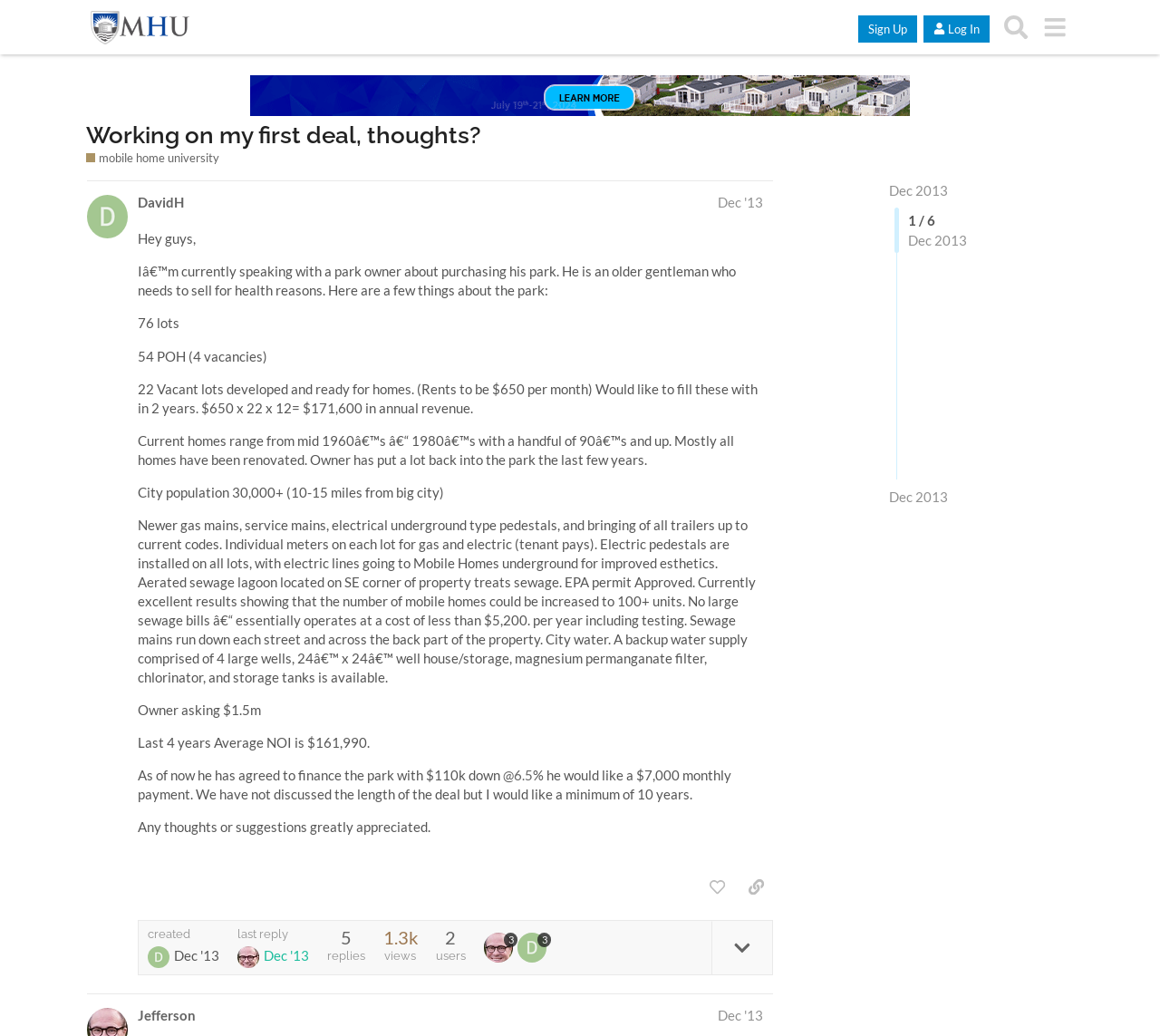Using the information in the image, give a detailed answer to the following question: What is the average NOI of the park over the last 4 years?

I found this information in the post content, where it says 'Last 4 years Average NOI is $161,990'.